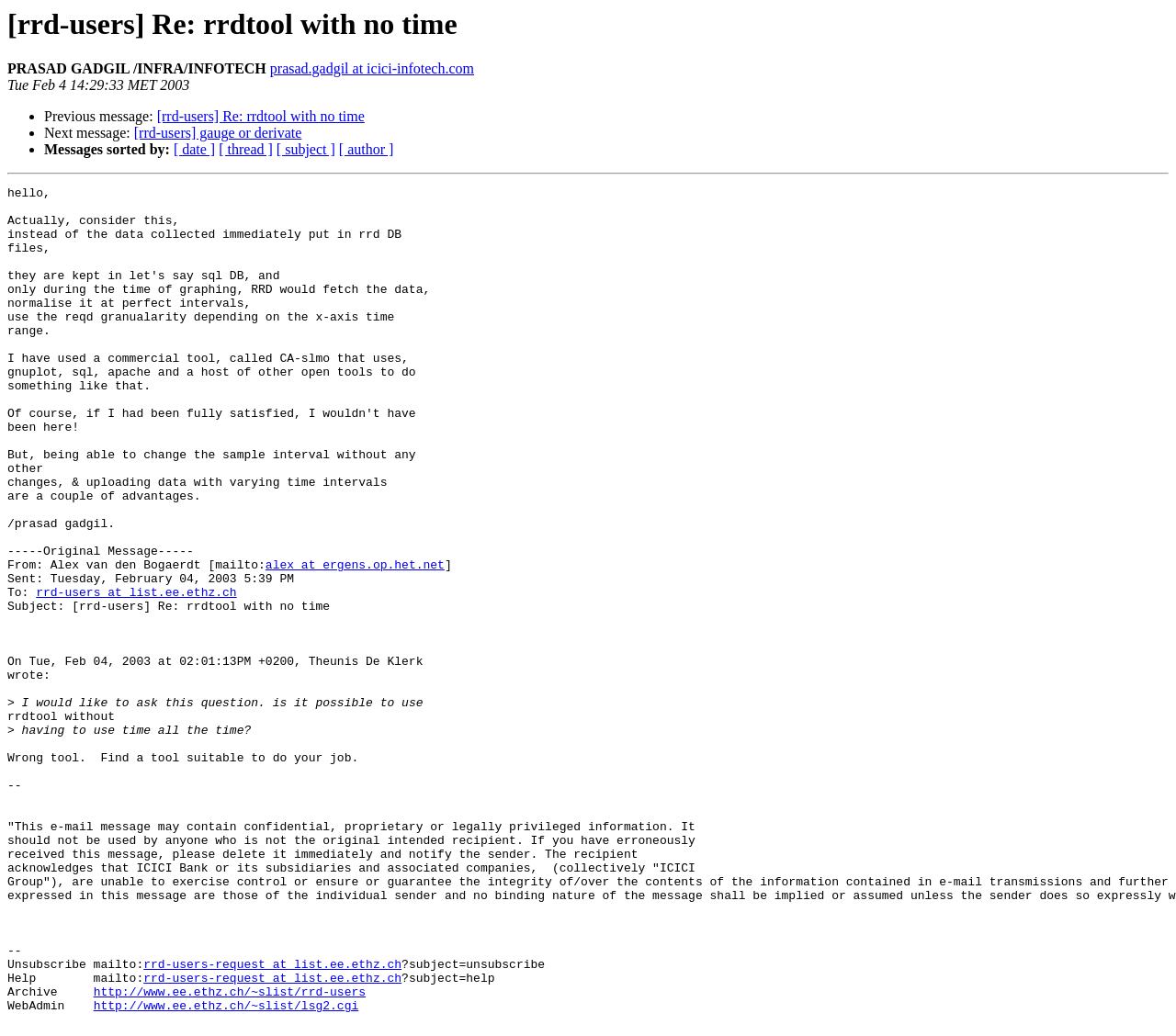Identify the bounding box coordinates of the clickable region required to complete the instruction: "Reply to the email". The coordinates should be given as four float numbers within the range of 0 and 1, i.e., [left, top, right, bottom].

[0.226, 0.539, 0.378, 0.553]